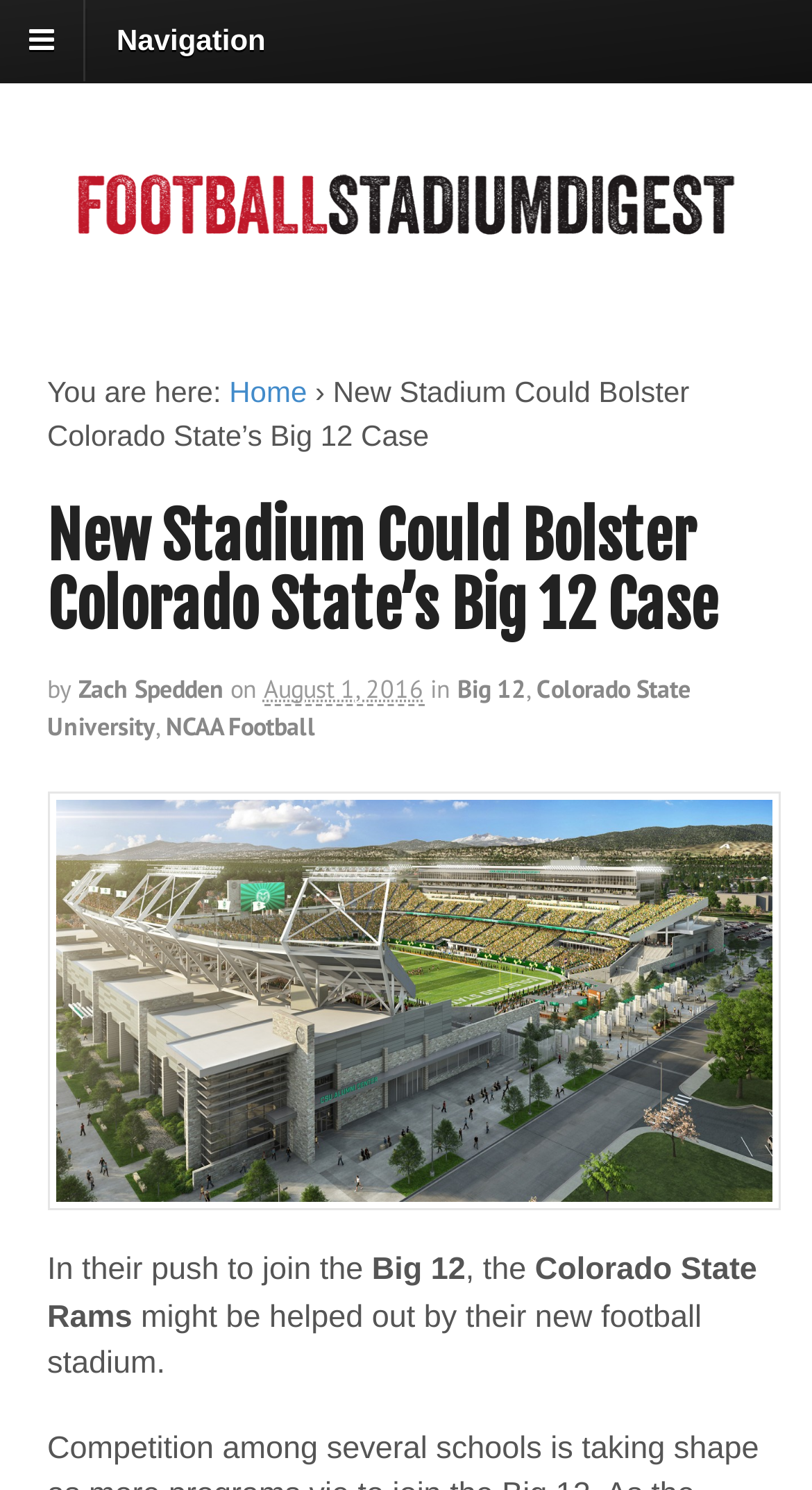Locate the bounding box coordinates of the item that should be clicked to fulfill the instruction: "Explore Colorado State stadium".

[0.058, 0.531, 0.962, 0.813]